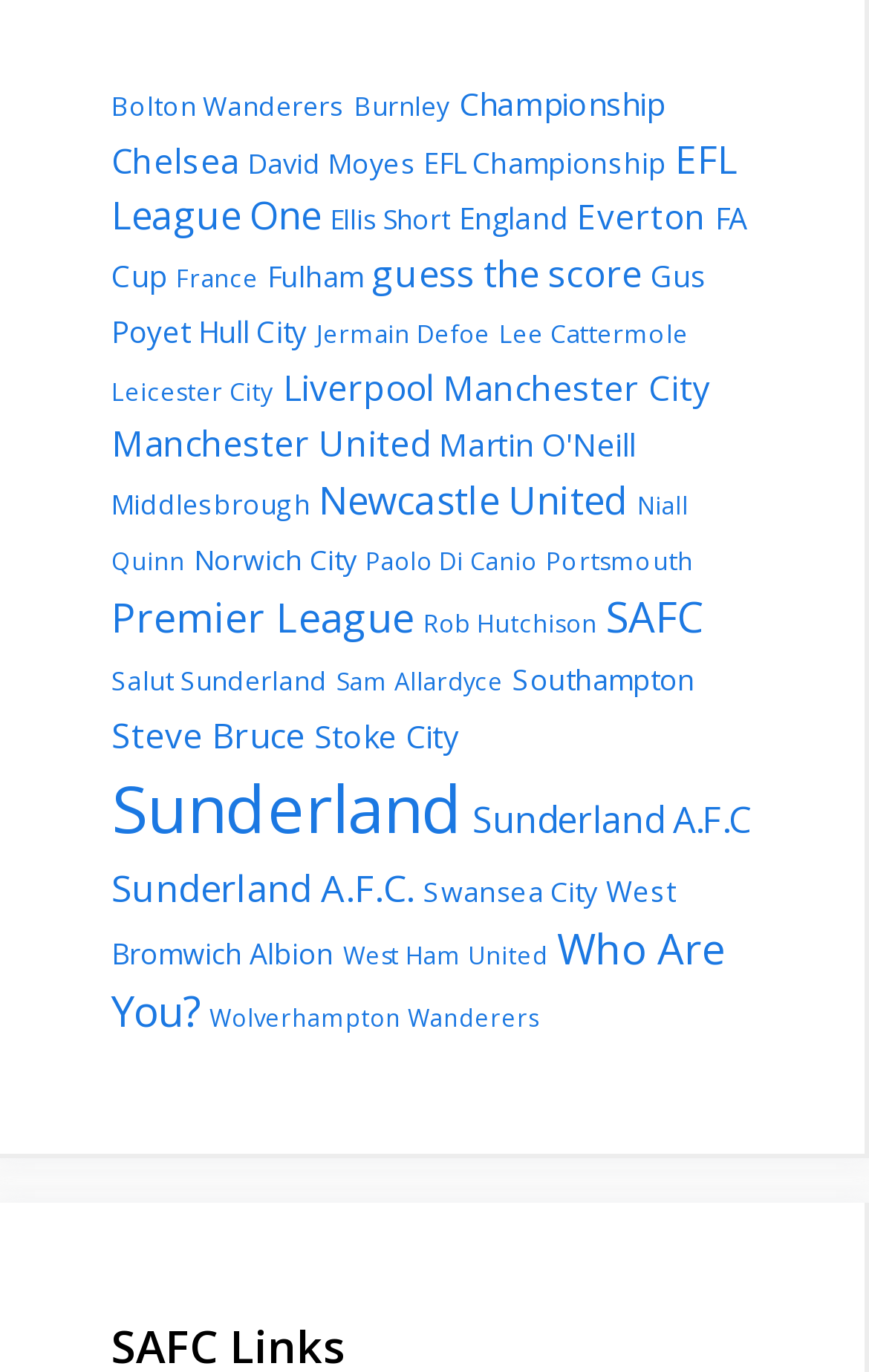Return the bounding box coordinates of the UI element that corresponds to this description: "Championship". The coordinates must be given as four float numbers in the range of 0 and 1, [left, top, right, bottom].

[0.528, 0.06, 0.764, 0.091]